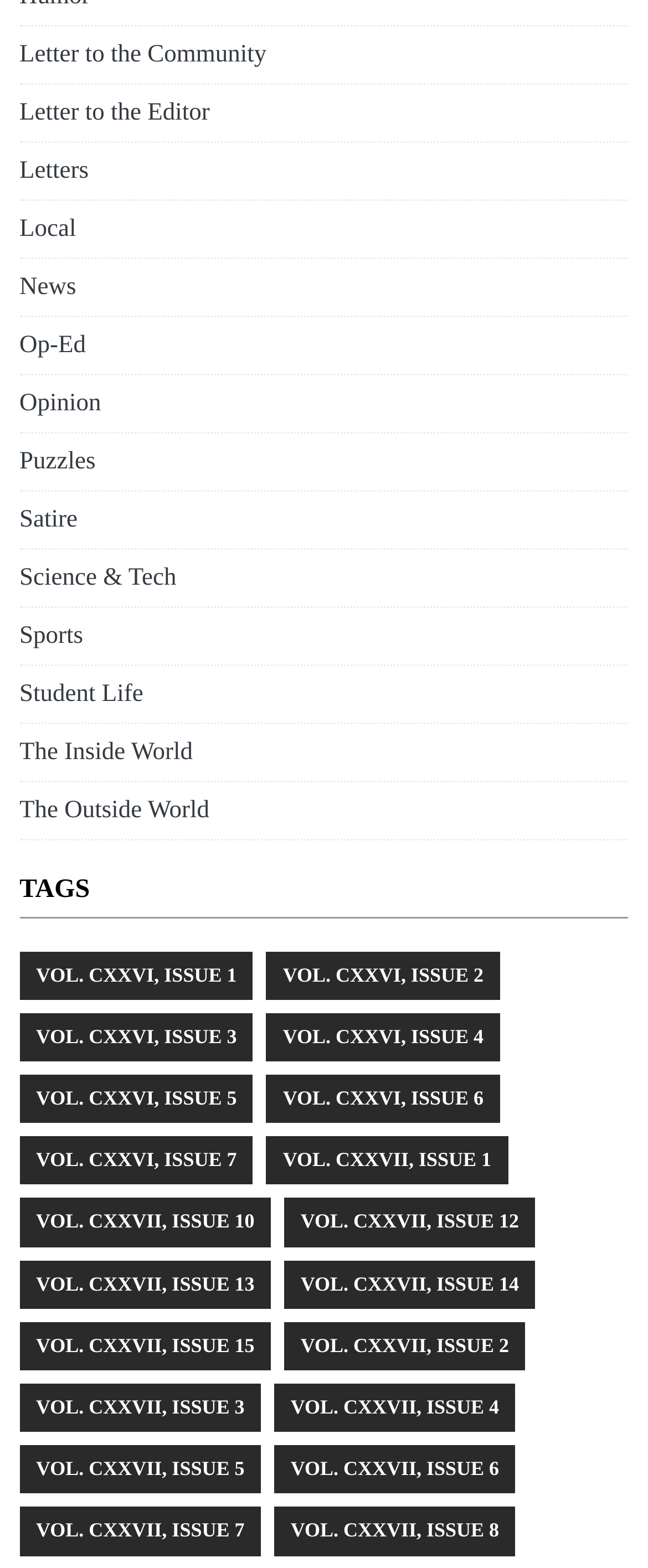Could you provide the bounding box coordinates for the portion of the screen to click to complete this instruction: "Explore public records"?

None